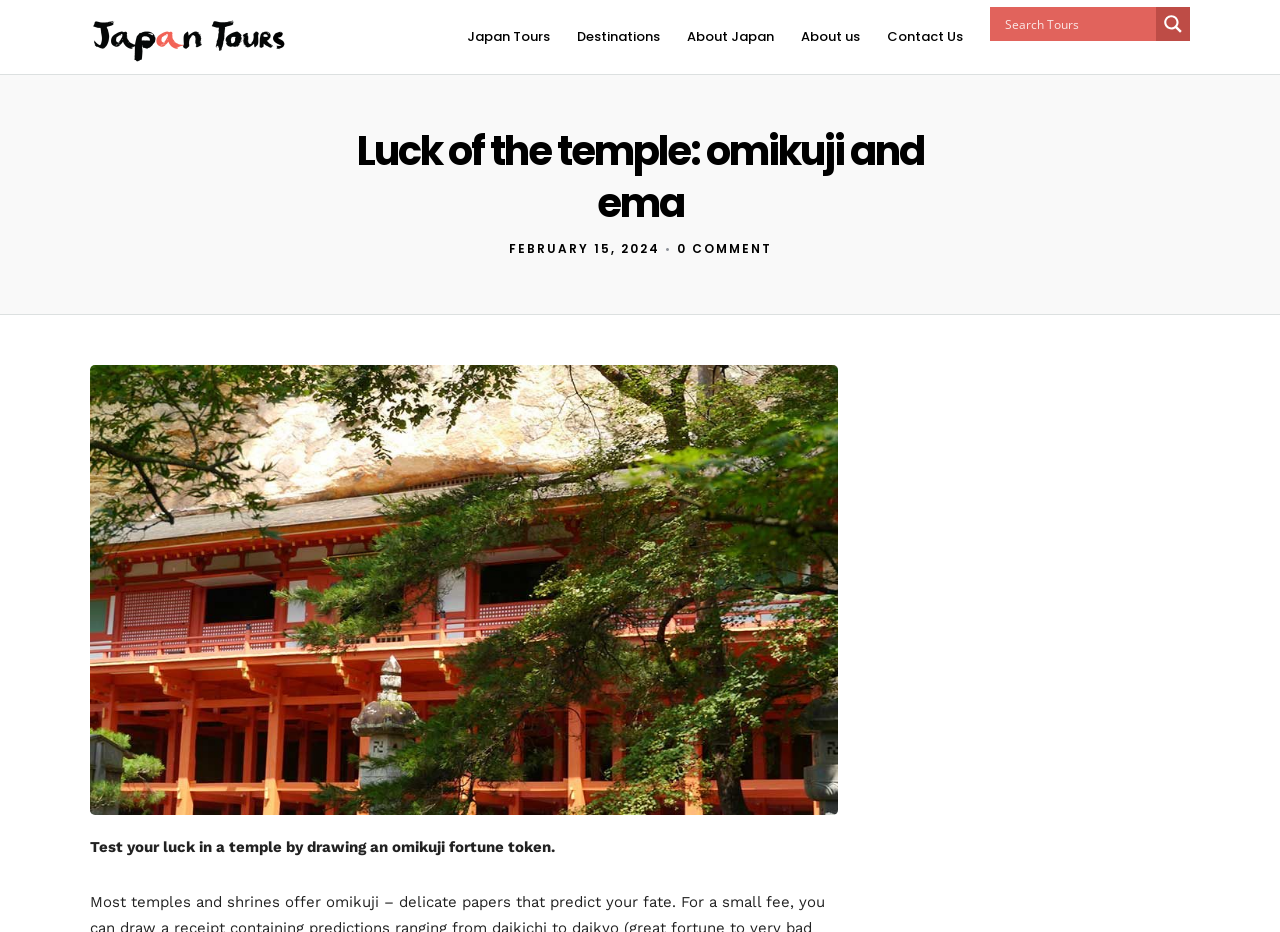Find the bounding box coordinates of the element you need to click on to perform this action: 'Click on Japan Tours'. The coordinates should be represented by four float values between 0 and 1, in the format [left, top, right, bottom].

[0.365, 0.0, 0.443, 0.079]